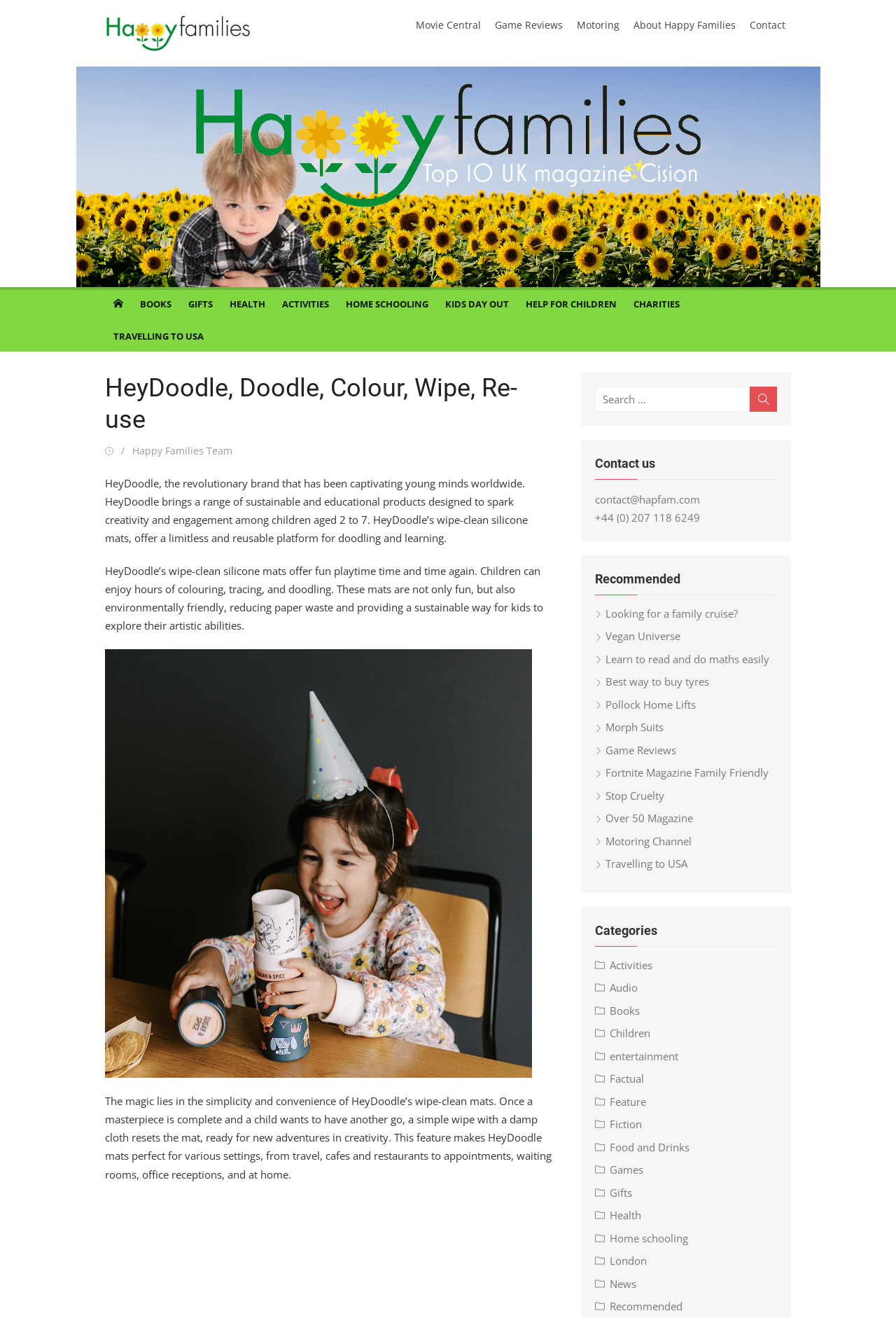Pinpoint the bounding box coordinates of the element you need to click to execute the following instruction: "View RASH GUARDS products". The bounding box should be represented by four float numbers between 0 and 1, in the format [left, top, right, bottom].

None